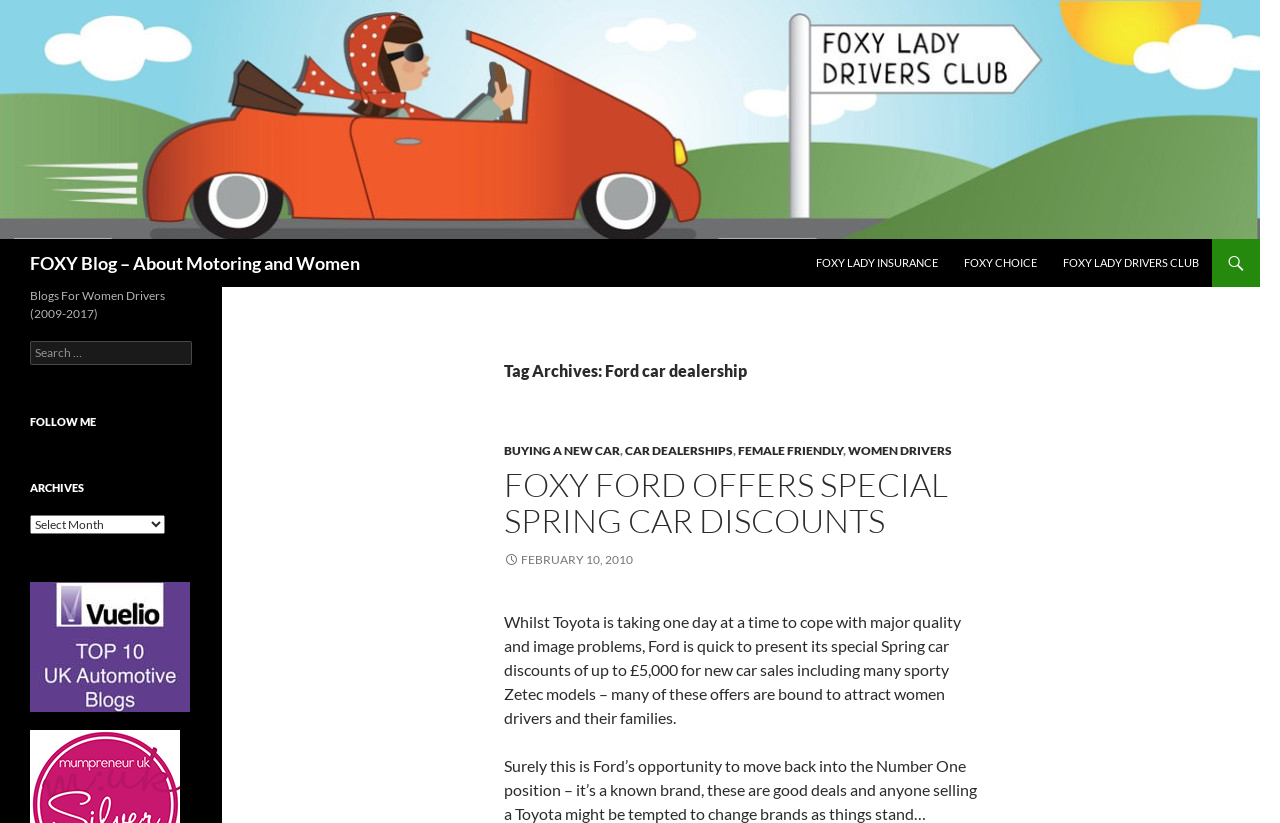Articulate a complete and detailed caption of the webpage elements.

The webpage is about FOXY Blog, which focuses on motoring and women. At the top, there is a logo image and a link with the same text "FOXY Blog – About Motoring and Women". Below the logo, there is a heading with the same text. 

On the top-right corner, there are several links, including "Search", "SKIP TO CONTENT", "FOXY LADY INSURANCE", "FOXY CHOICE", and "FOXY LADY DRIVERS CLUB". 

The main content of the webpage is divided into two sections. The left section has a header "Tag Archives: Ford car dealership" and lists several links related to car dealerships, including "BUYING A NEW CAR", "CAR DEALERSHIPS", "FEMALE FRIENDLY", and "WOMEN DRIVERS". Below these links, there is a heading "FOXY FORD OFFERS SPECIAL SPRING CAR DISCOUNTS" with a link to the same article. The article discusses Ford's special Spring car discounts and how it may attract women drivers and their families.

The right section has several headings, including "Blogs For Women Drivers (2009-2017)", "FOLLOW ME", and "ARCHIVES". There is a search box and a combobox for archives. Below the archives section, there are two links with images, "August 2016 Automotive Top 10 Blogs" and "Mumpreneur UK Silver Website Award".